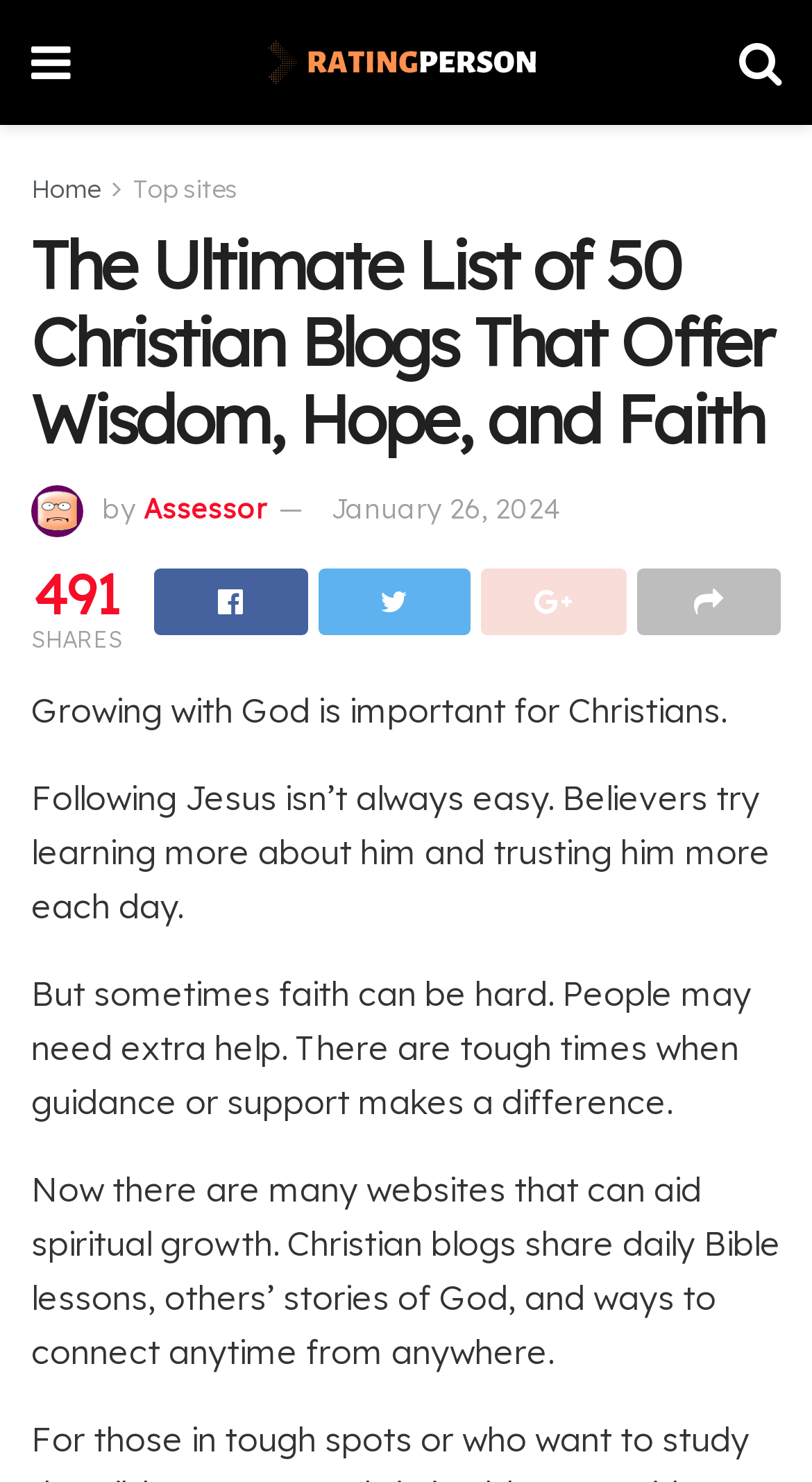Write a detailed summary of the webpage.

This webpage is about Christian blogs and spiritual growth. At the top left, there is a link with a Facebook icon, and next to it, a link with the website's name "Ratingperson" accompanied by an image of the same name. On the top right, there is a link with a Twitter icon. Below these links, there are three more links: "Home", "Top sites", and a heading that reads "The Ultimate List of 50 Christian Blogs That Offer Wisdom, Hope, and Faith". 

Below the heading, there is an image of "Assessor" on the left, followed by the text "by" and a link to "Assessor". To the right of these elements, there is a link to the date "January 26, 2024". Further down, there is a text "491" and "SHARES" on the left, and four social media links with icons on the right.

The main content of the webpage starts with a paragraph that reads "Growing with God is important for Christians. Following Jesus isn’t always easy. Believers try learning more about him and trusting him more each day." Below this, there are two more paragraphs that discuss the challenges of faith and the importance of guidance and support. The final paragraph mentions the availability of Christian blogs that share daily Bible lessons, stories of God, and ways to connect with others spiritually.